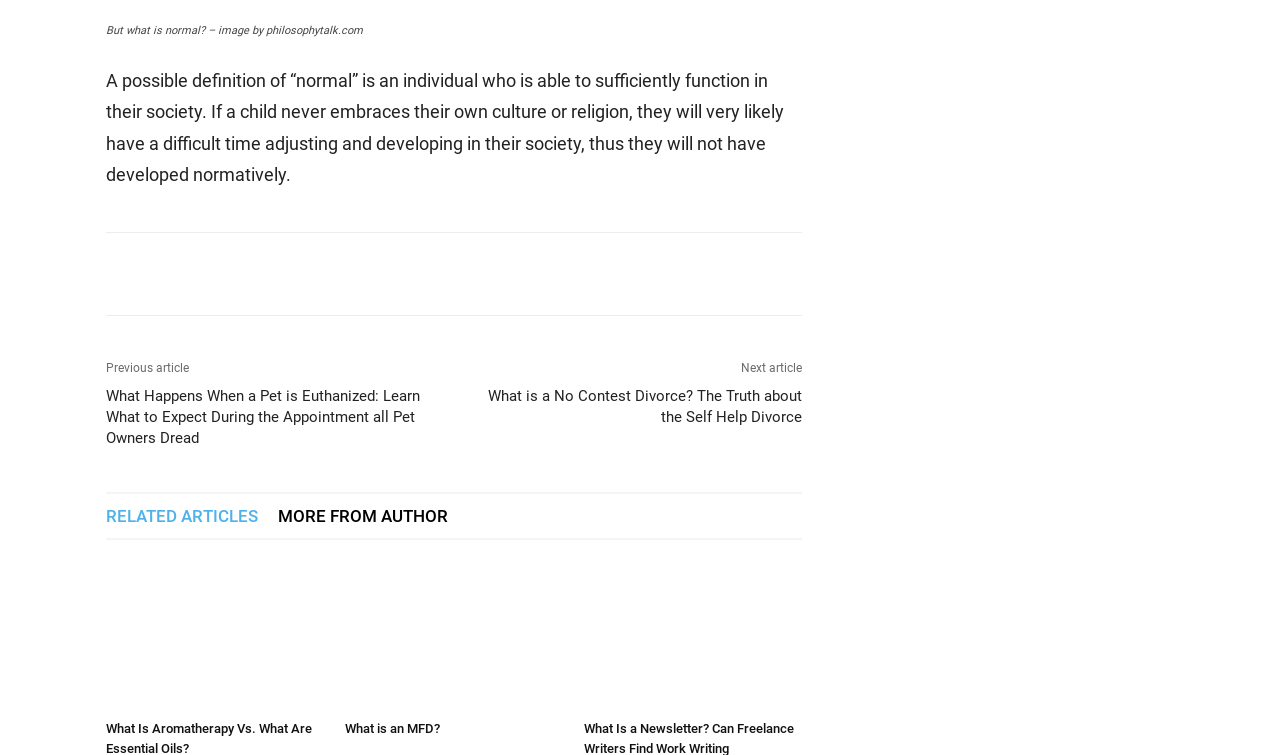What is the topic of the main article?
Please provide a single word or phrase as the answer based on the screenshot.

Normality